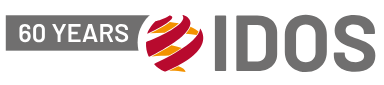Describe the image thoroughly.

The image features a logo celebrating "60 Years" of the German Institute of Development and Sustainability (IDOS). The design incorporates a stylized globe motif in vibrant red and orange hues, symbolizing global engagement and sustainability, alongside the bold, gray text "IDOS." This visual presentation reflects the institute’s longstanding commitment to development policy and research on a global scale, commemorating six decades of contributions to sustainable development practices and initiatives.